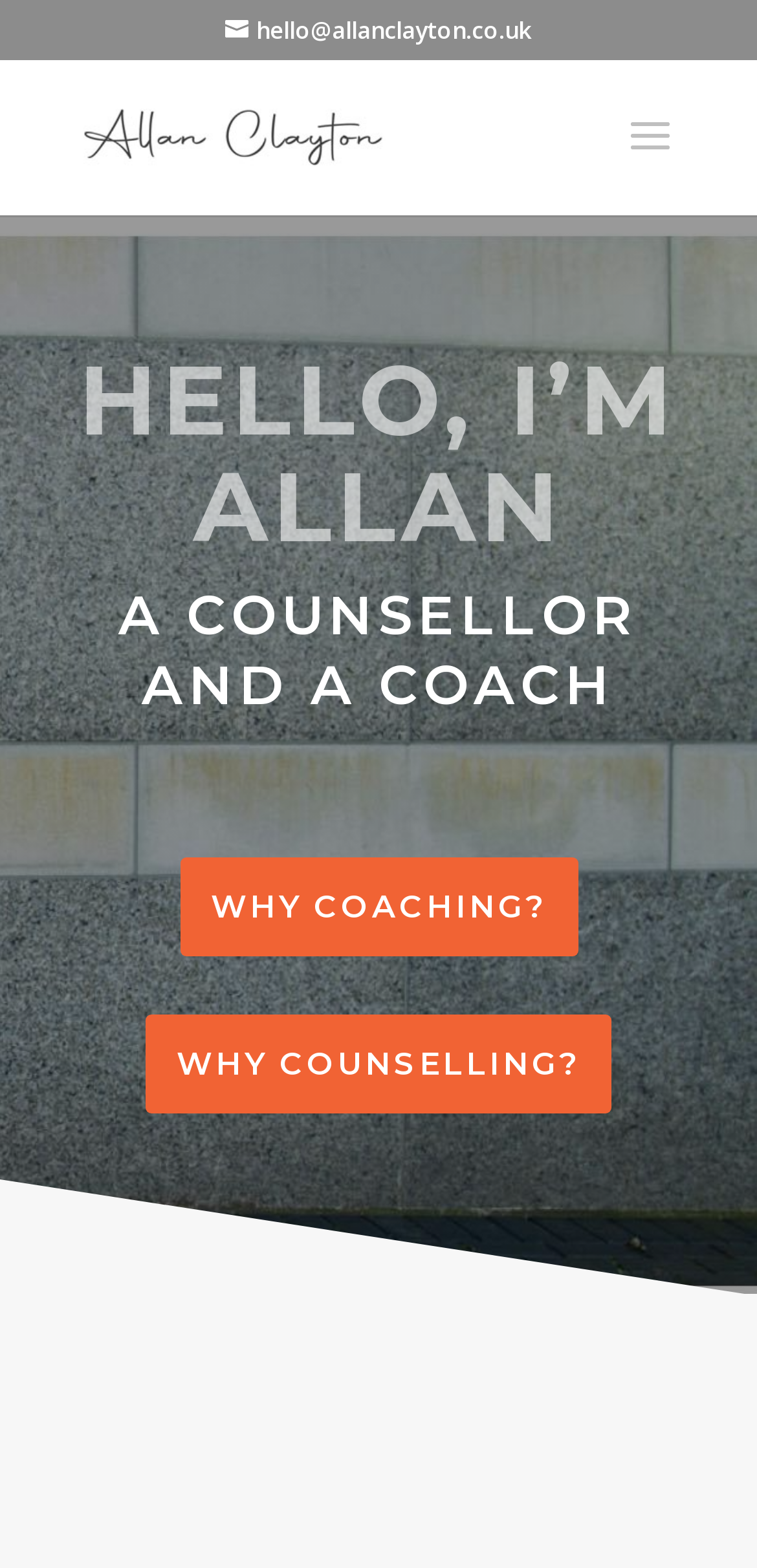Predict the bounding box of the UI element that fits this description: "name="s" placeholder="Search …" title="Search for:"".

[0.463, 0.038, 0.823, 0.04]